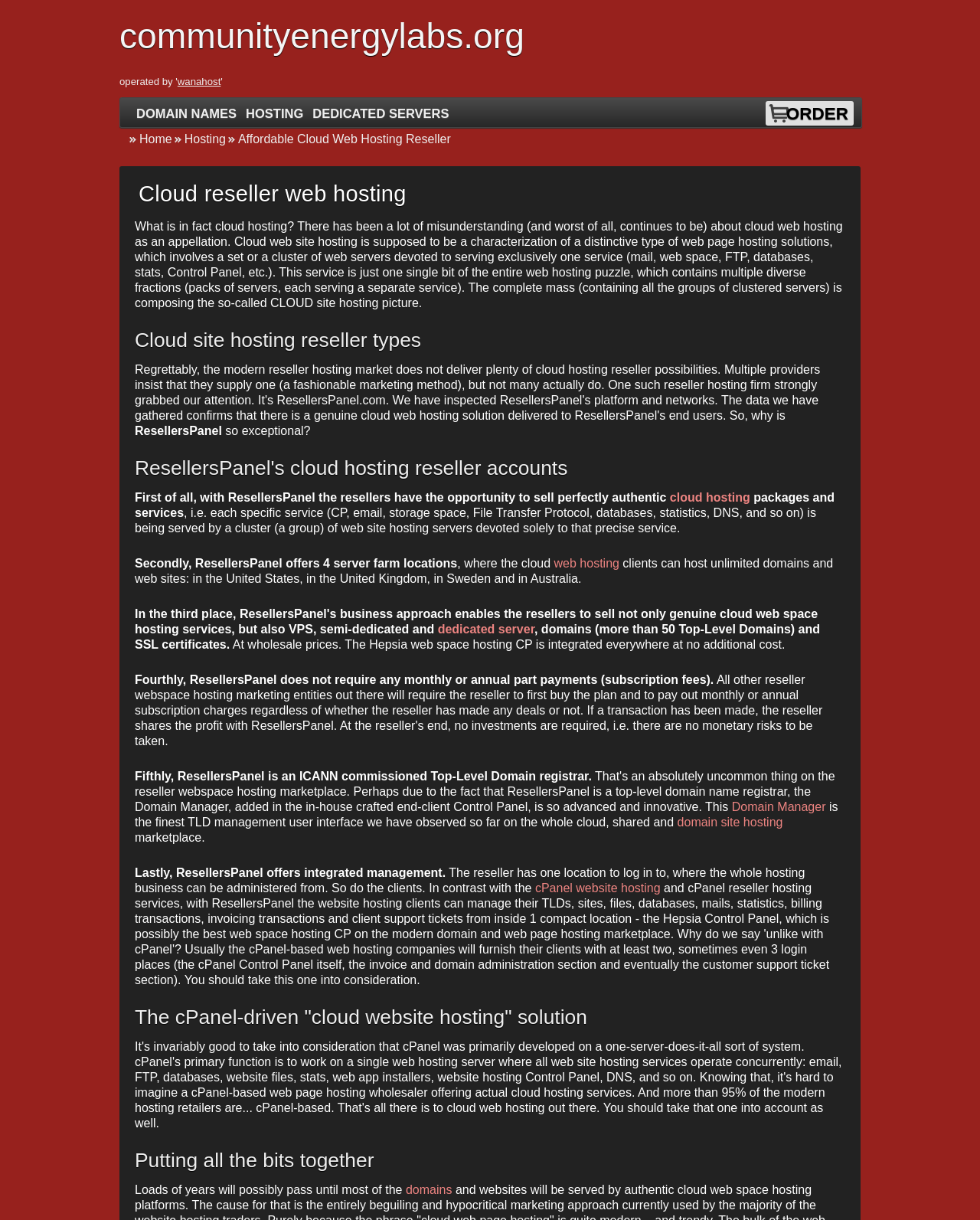Provide a brief response to the question below using a single word or phrase: 
How many server farm locations are offered by ResellersPanel?

4